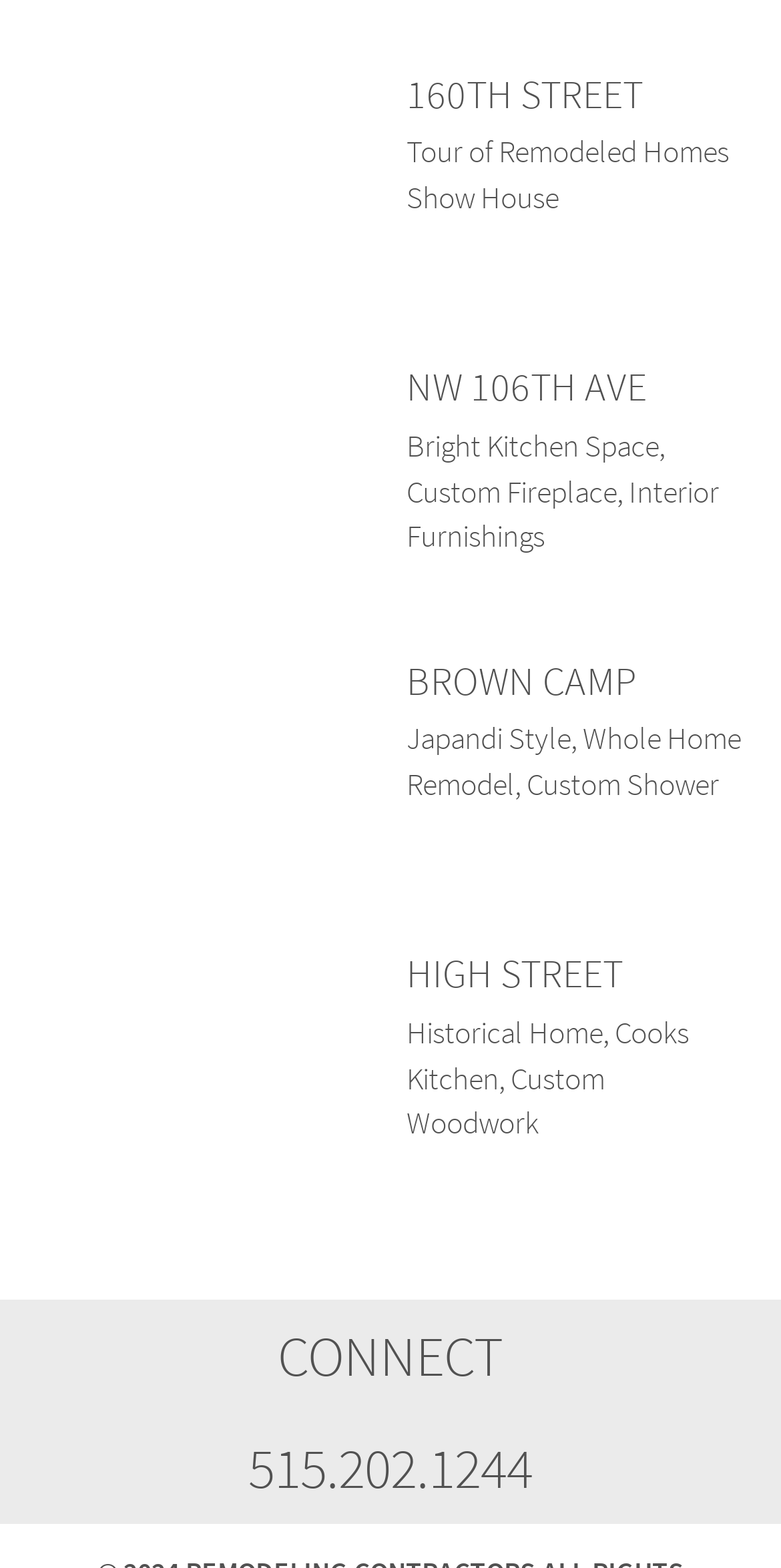Provide a brief response to the question below using a single word or phrase: 
What style is mentioned in the third link?

Japandi Style